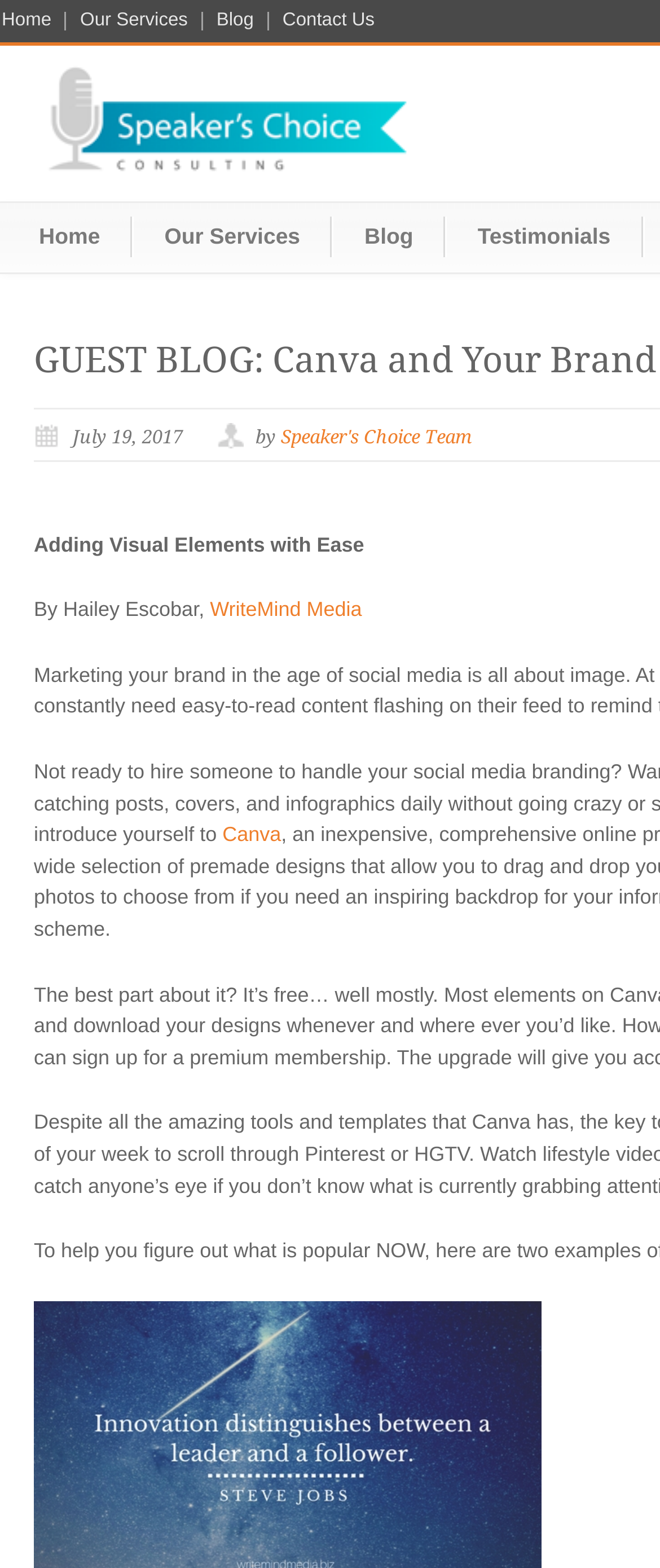Show the bounding box coordinates of the region that should be clicked to follow the instruction: "read about Canva."

[0.337, 0.525, 0.426, 0.54]